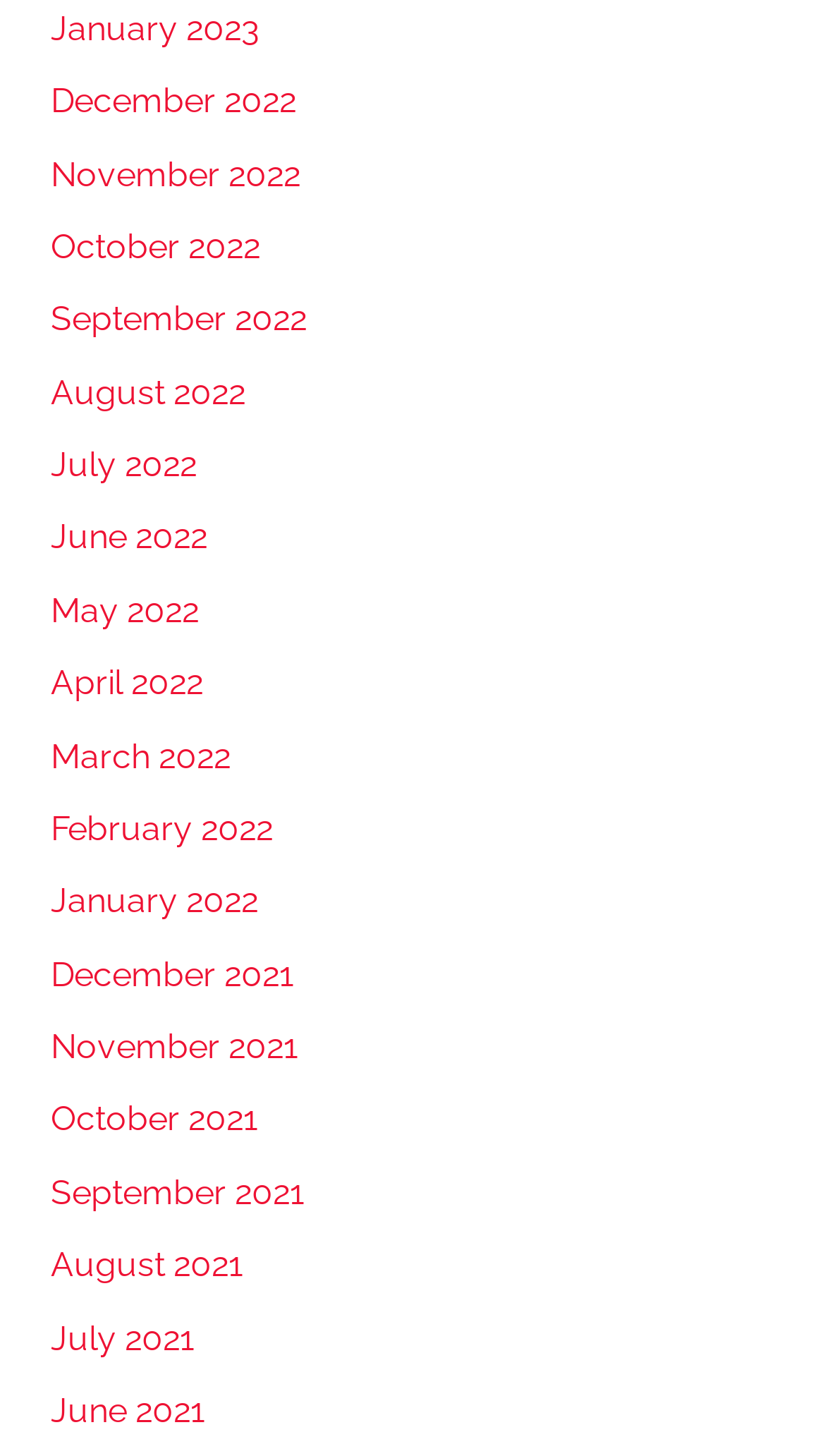Are the months listed in chronological order?
Answer the question with a thorough and detailed explanation.

I analyzed the list of links and found that the months are listed in chronological order, from the latest (January 2023) to the earliest (January 2021).